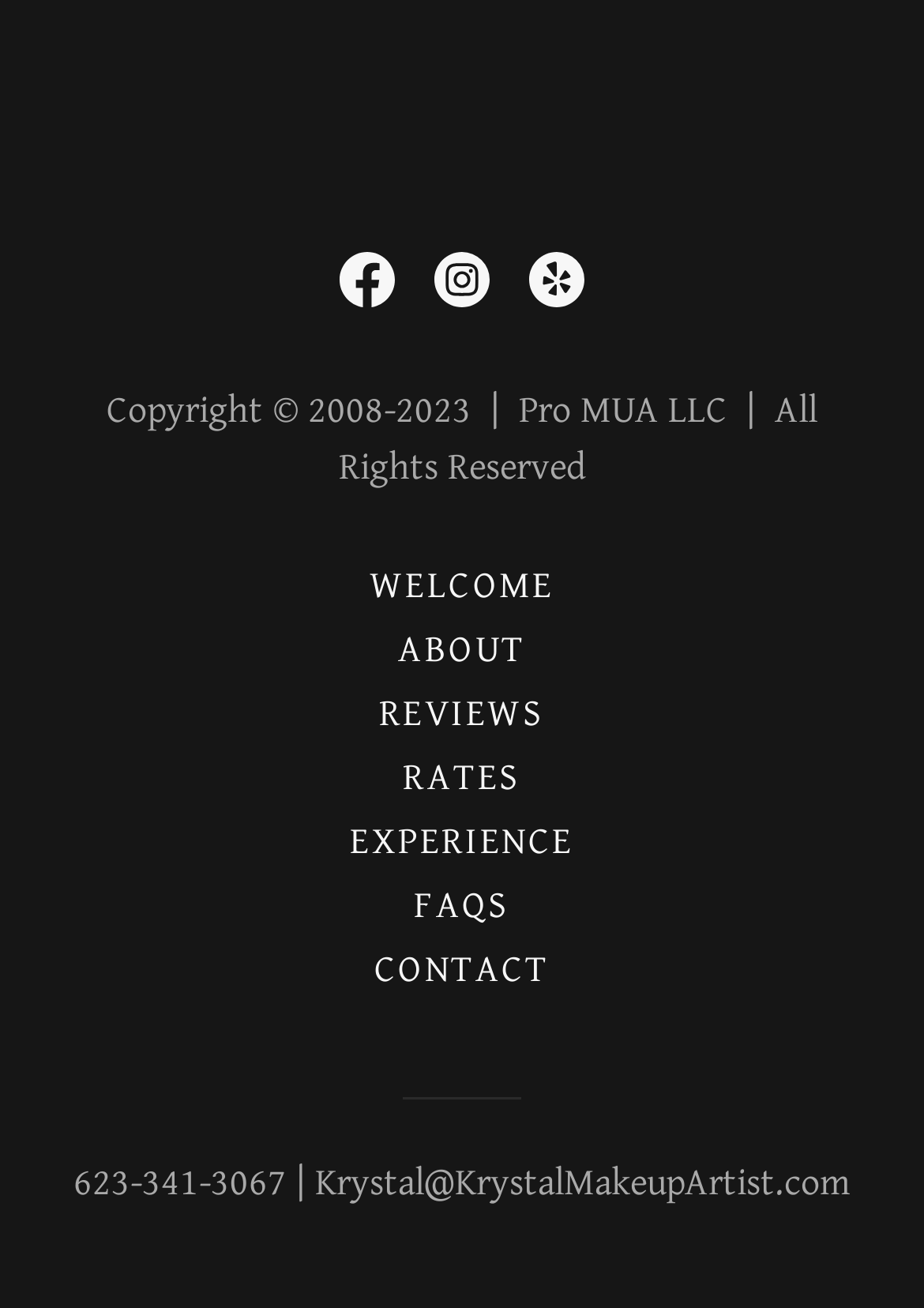Please determine the bounding box coordinates of the element to click on in order to accomplish the following task: "View reviews". Ensure the coordinates are four float numbers ranging from 0 to 1, i.e., [left, top, right, bottom].

[0.39, 0.522, 0.61, 0.571]